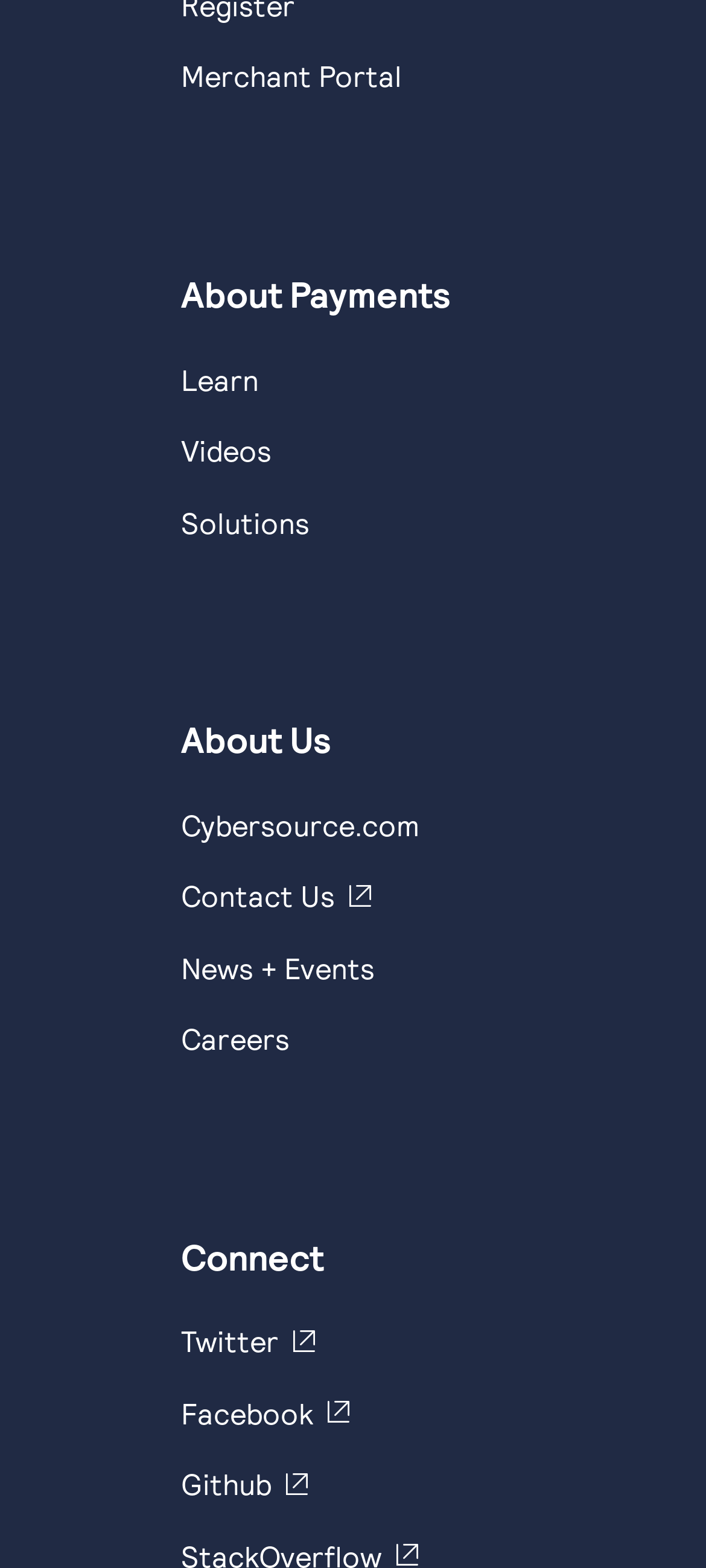Respond with a single word or phrase:
How many links are there on the webpage?

13